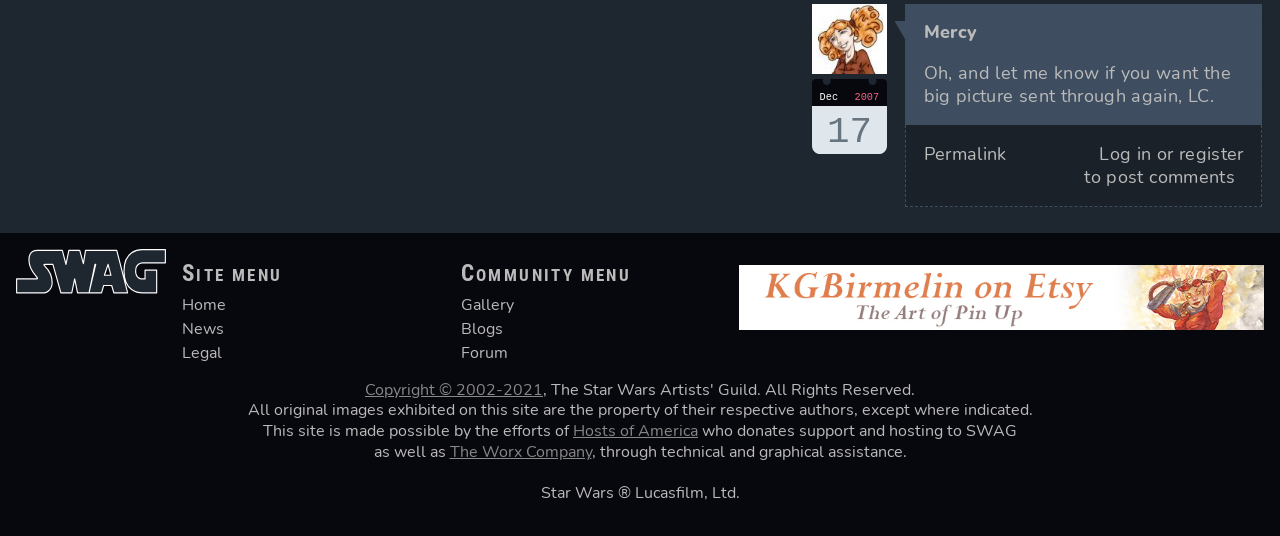Indicate the bounding box coordinates of the element that must be clicked to execute the instruction: "Click the 'Home' link". The coordinates should be given as four float numbers between 0 and 1, i.e., [left, top, right, bottom].

[0.012, 0.519, 0.13, 0.56]